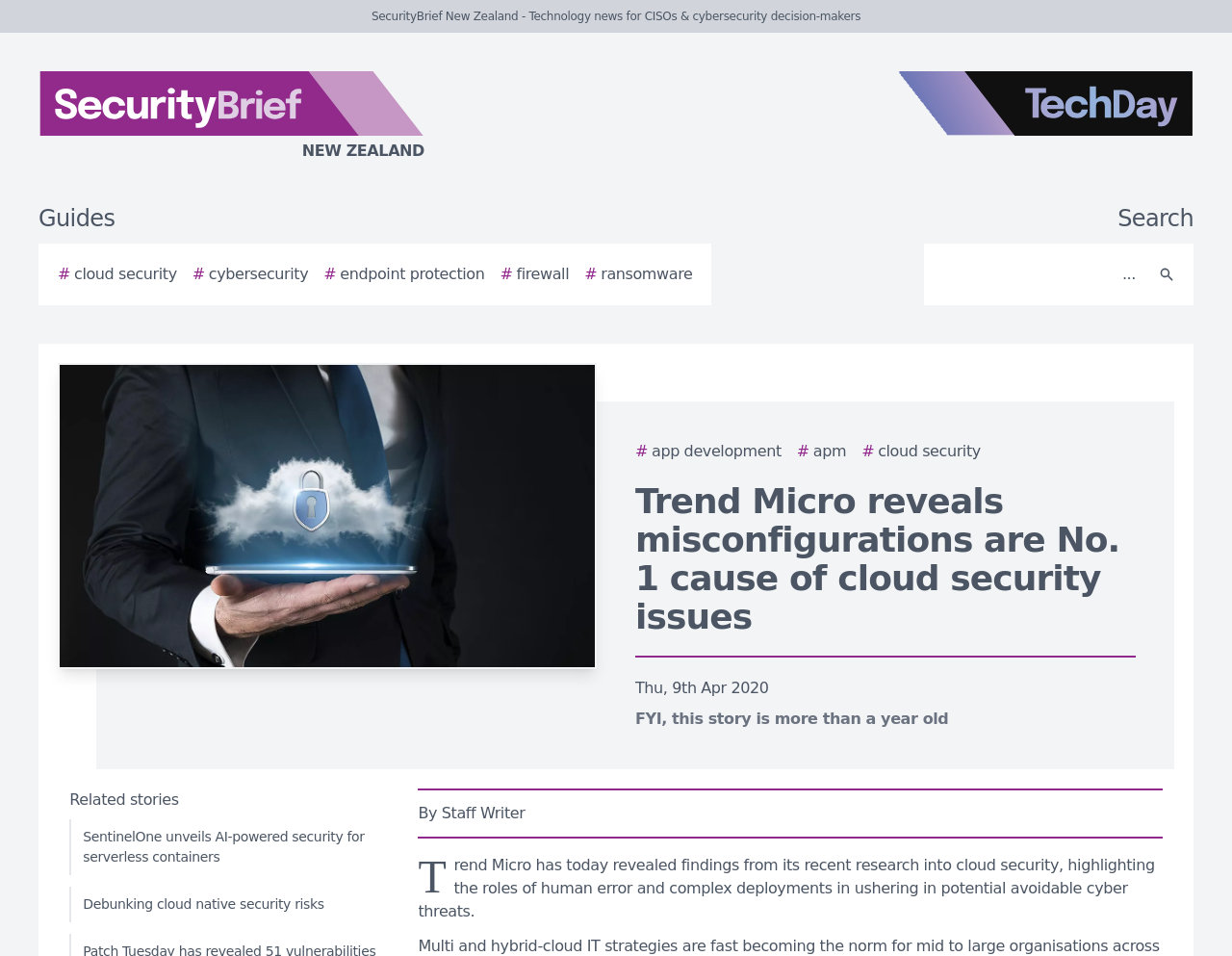What is the author of the article?
Please provide a single word or phrase based on the screenshot.

Staff Writer